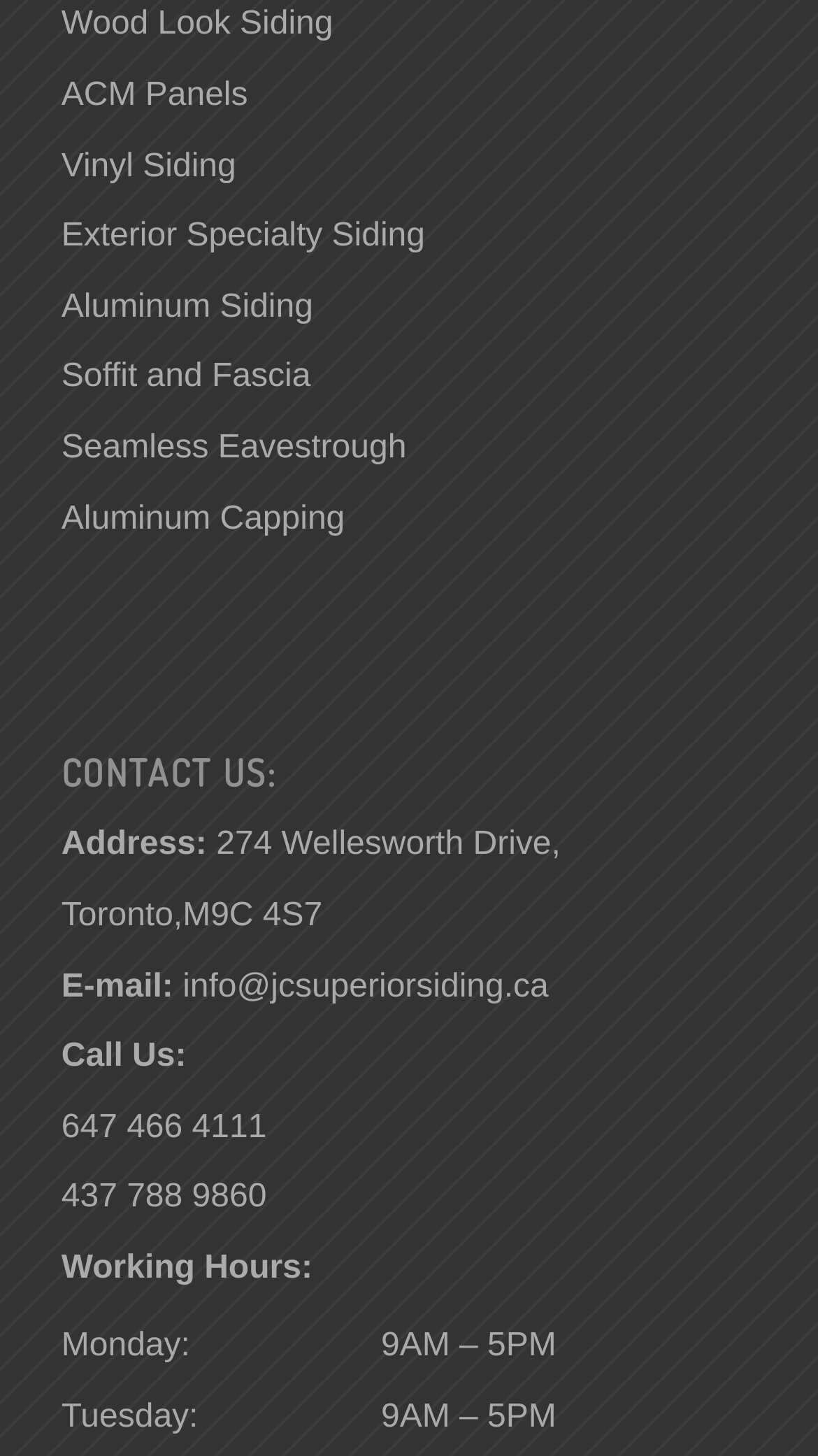How many types of siding are listed?
Look at the screenshot and respond with one word or a short phrase.

6